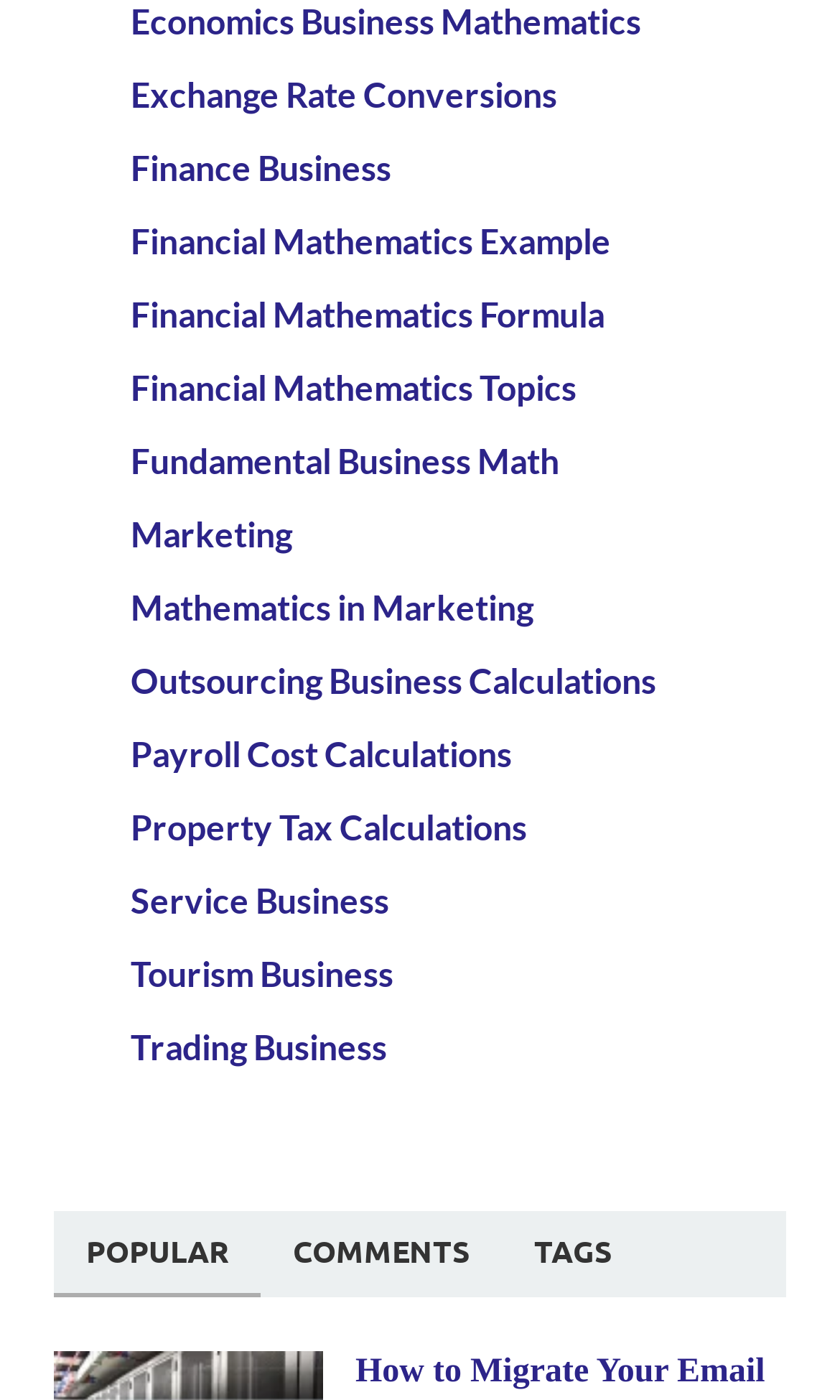Can you provide the bounding box coordinates for the element that should be clicked to implement the instruction: "Go to Financial Mathematics Example"?

[0.155, 0.157, 0.727, 0.186]